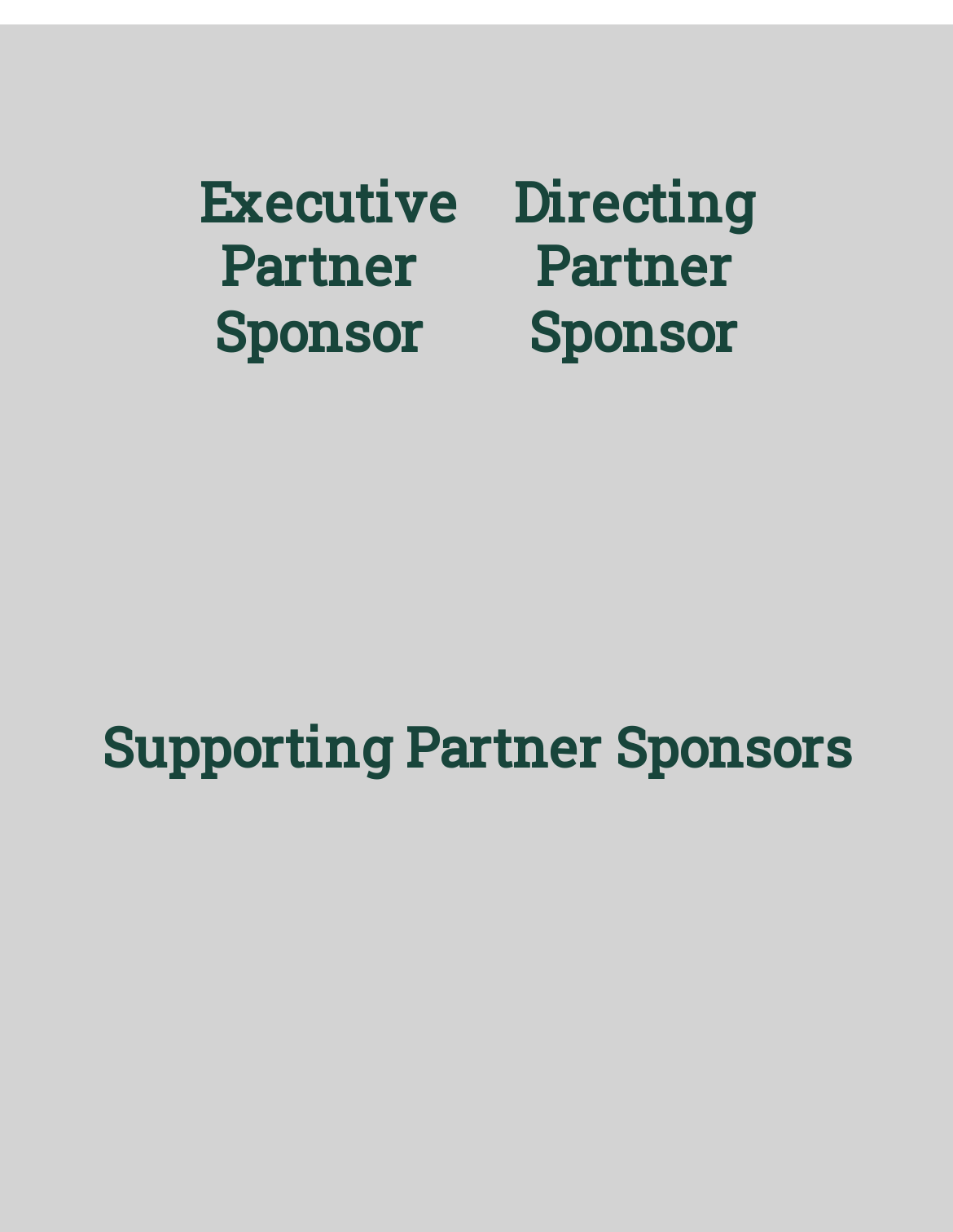Locate the UI element described by parent_node: Directing Partner Sponsor and provide its bounding box coordinates. Use the format (top-left x, top-left y, bottom-right x, bottom-right y) with all values as floating point numbers between 0 and 1.

[0.538, 0.356, 0.792, 0.388]